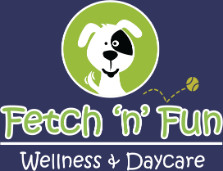Refer to the image and provide an in-depth answer to the question: 
What is the shape surrounding the dog?

The shape surrounding the dog is a vibrant green circle, which signifies freshness and vitality, and complements the overall theme of pet wellness and daycare.